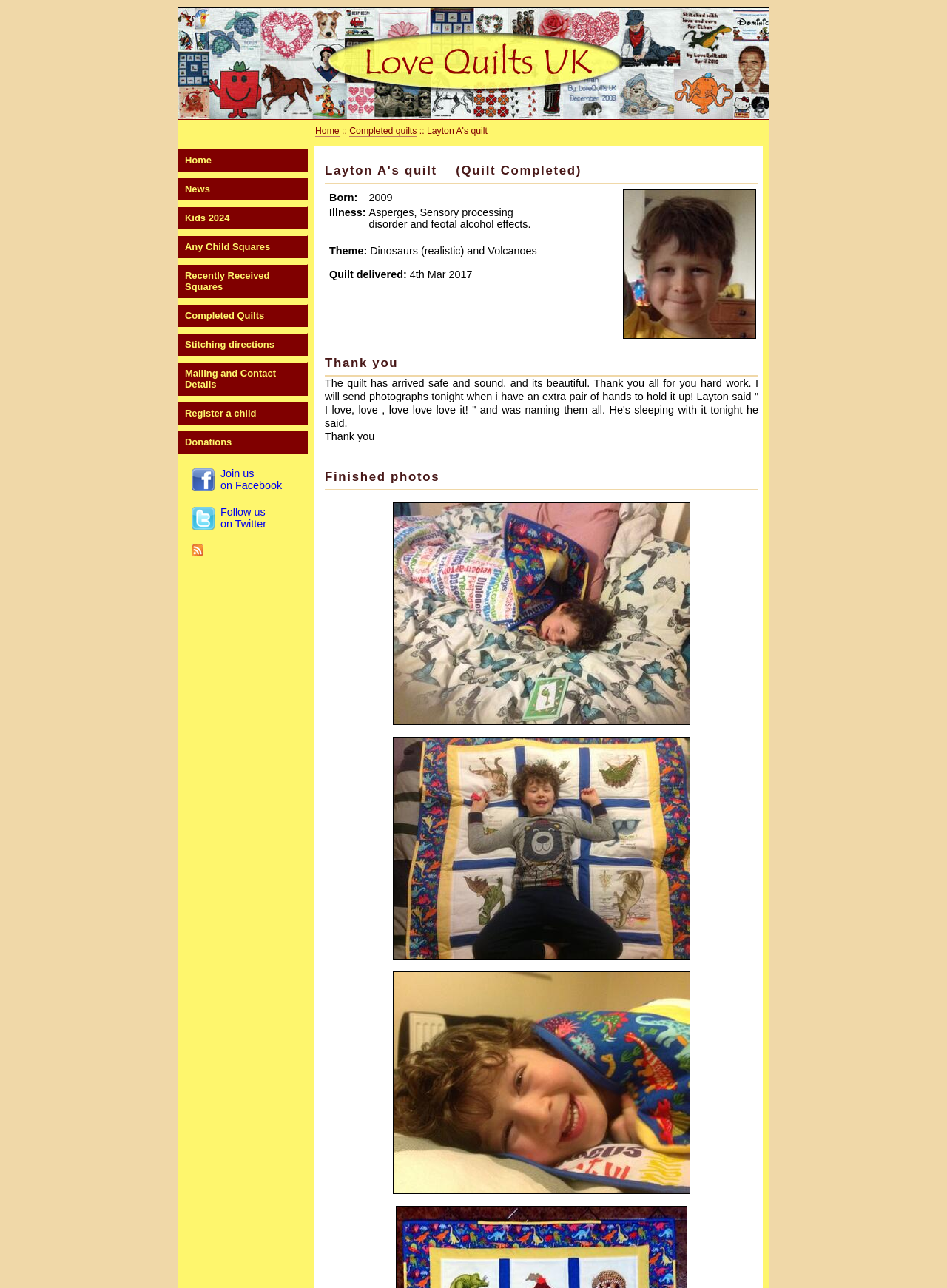Determine the bounding box of the UI element mentioned here: "Join uson Facebook". The coordinates must be in the format [left, top, right, bottom] with values ranging from 0 to 1.

[0.233, 0.363, 0.298, 0.381]